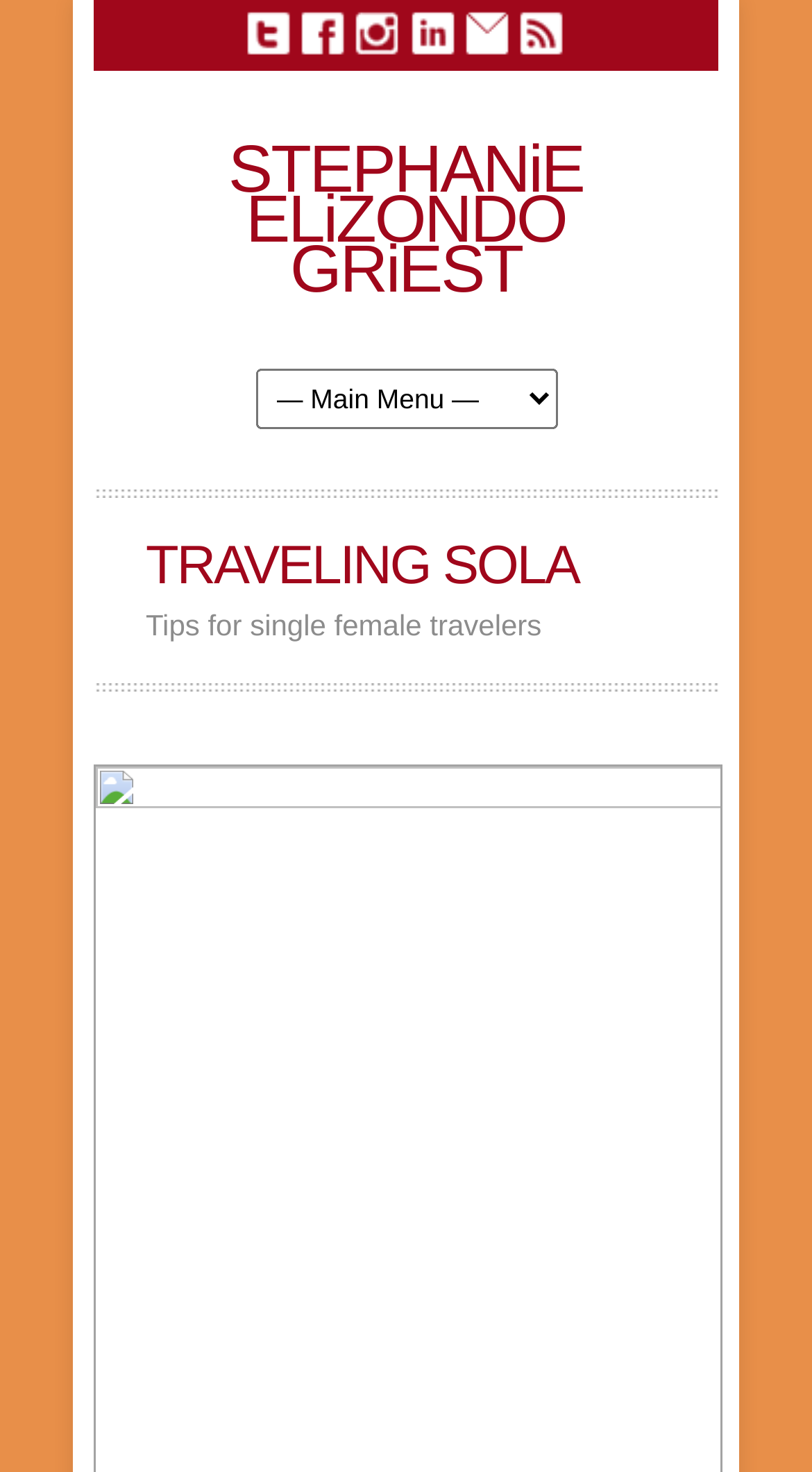Can you specify the bounding box coordinates of the area that needs to be clicked to fulfill the following instruction: "read about traveling sola"?

[0.179, 0.367, 0.821, 0.4]